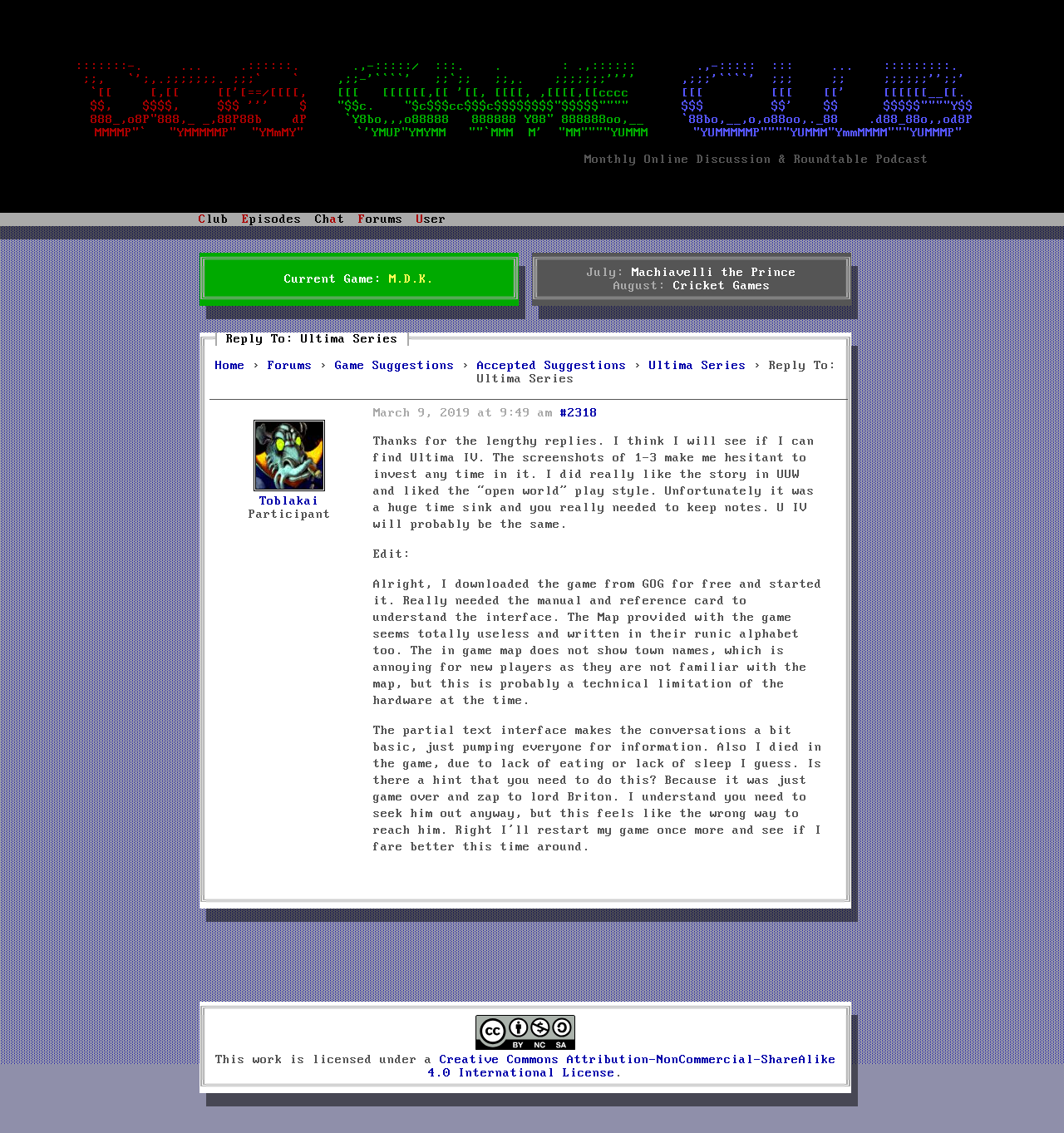Determine the bounding box coordinates of the clickable region to execute the instruction: "Go to the 'Forums' page". The coordinates should be four float numbers between 0 and 1, denoted as [left, top, right, bottom].

[0.251, 0.317, 0.293, 0.329]